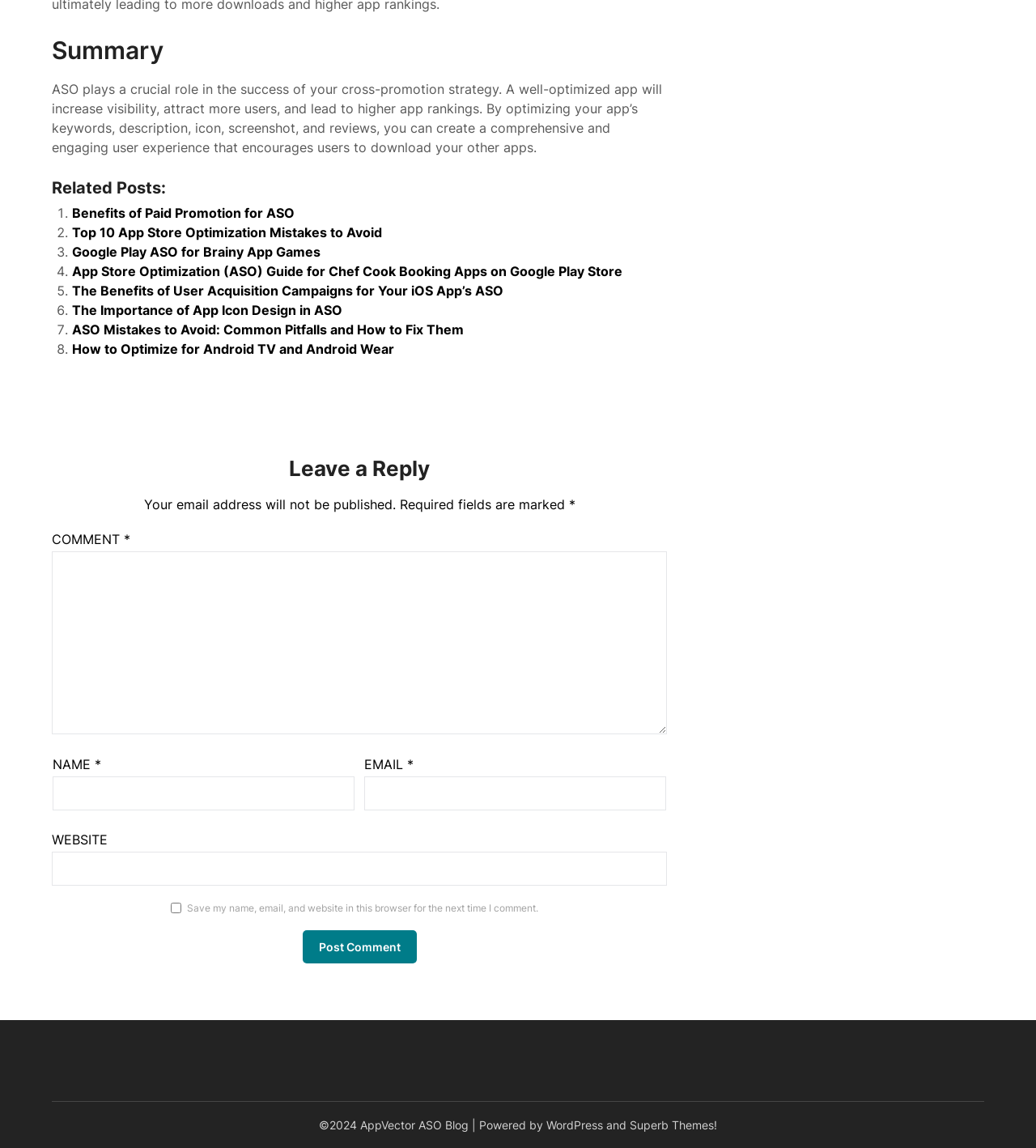Please provide the bounding box coordinates for the UI element as described: "name="submit" value="Post Comment"". The coordinates must be four floats between 0 and 1, represented as [left, top, right, bottom].

[0.292, 0.81, 0.402, 0.839]